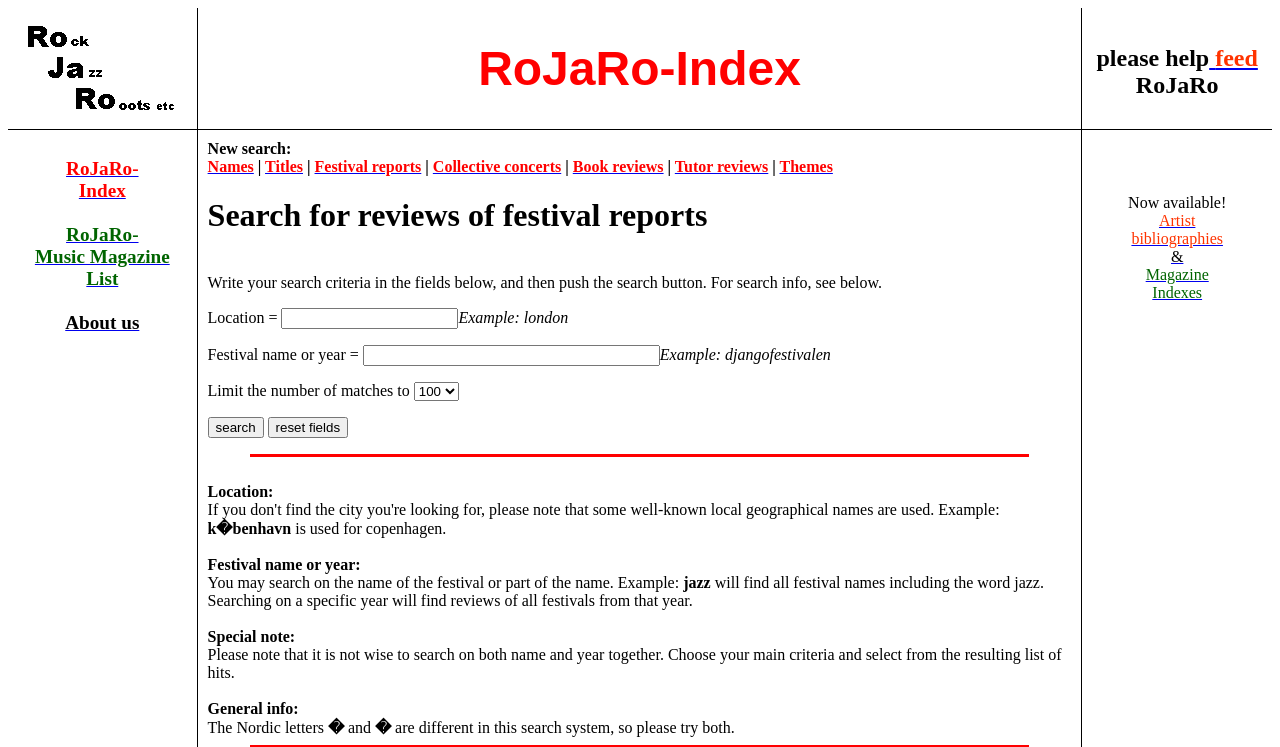Please provide the bounding box coordinates for the element that needs to be clicked to perform the following instruction: "reset search fields". The coordinates should be given as four float numbers between 0 and 1, i.e., [left, top, right, bottom].

[0.209, 0.558, 0.272, 0.586]